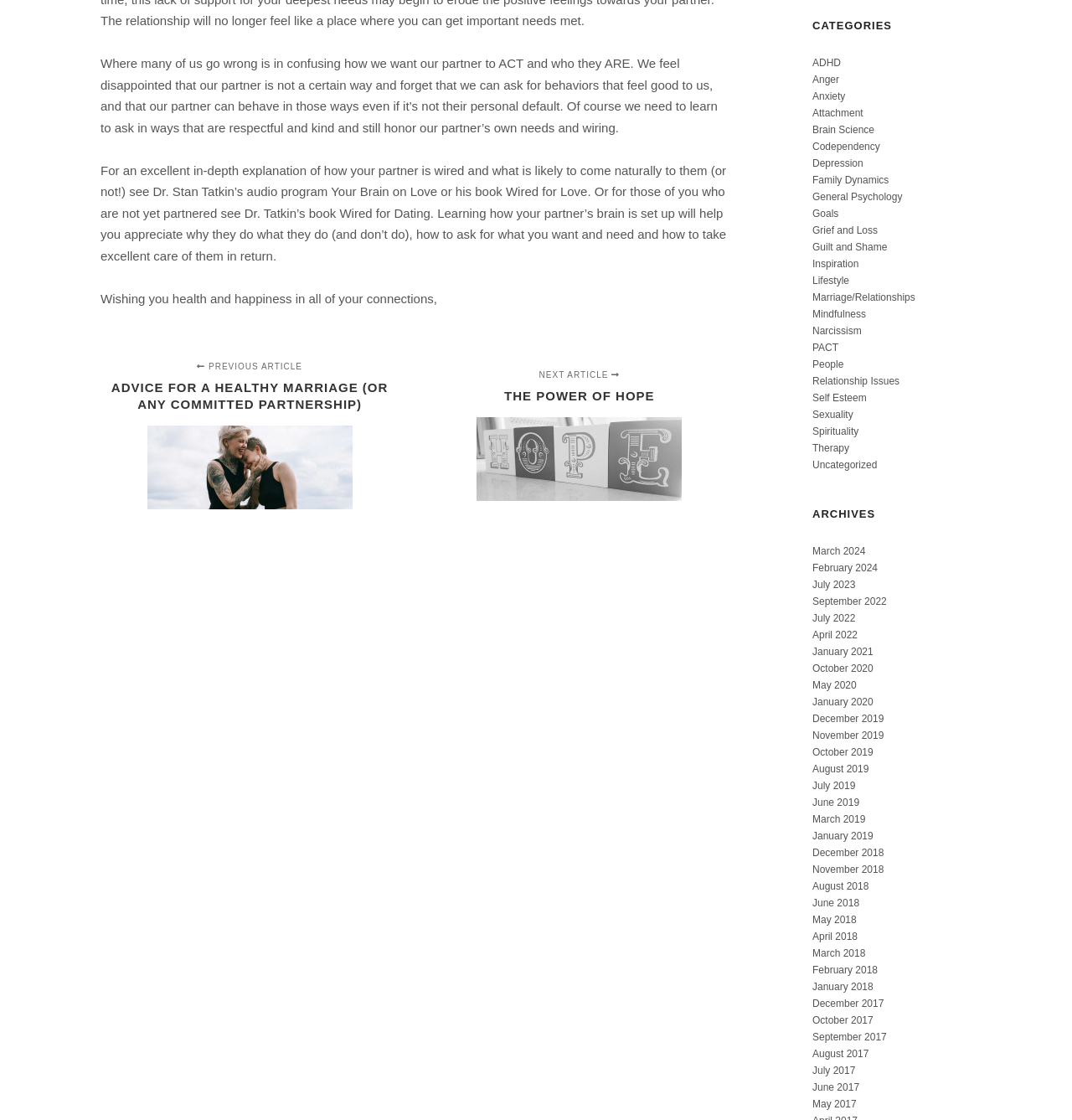Based on the element description Grief and Loss, identify the bounding box coordinates for the UI element. The coordinates should be in the format (top-left x, top-left y, bottom-right x, bottom-right y) and within the 0 to 1 range.

[0.758, 0.201, 0.819, 0.211]